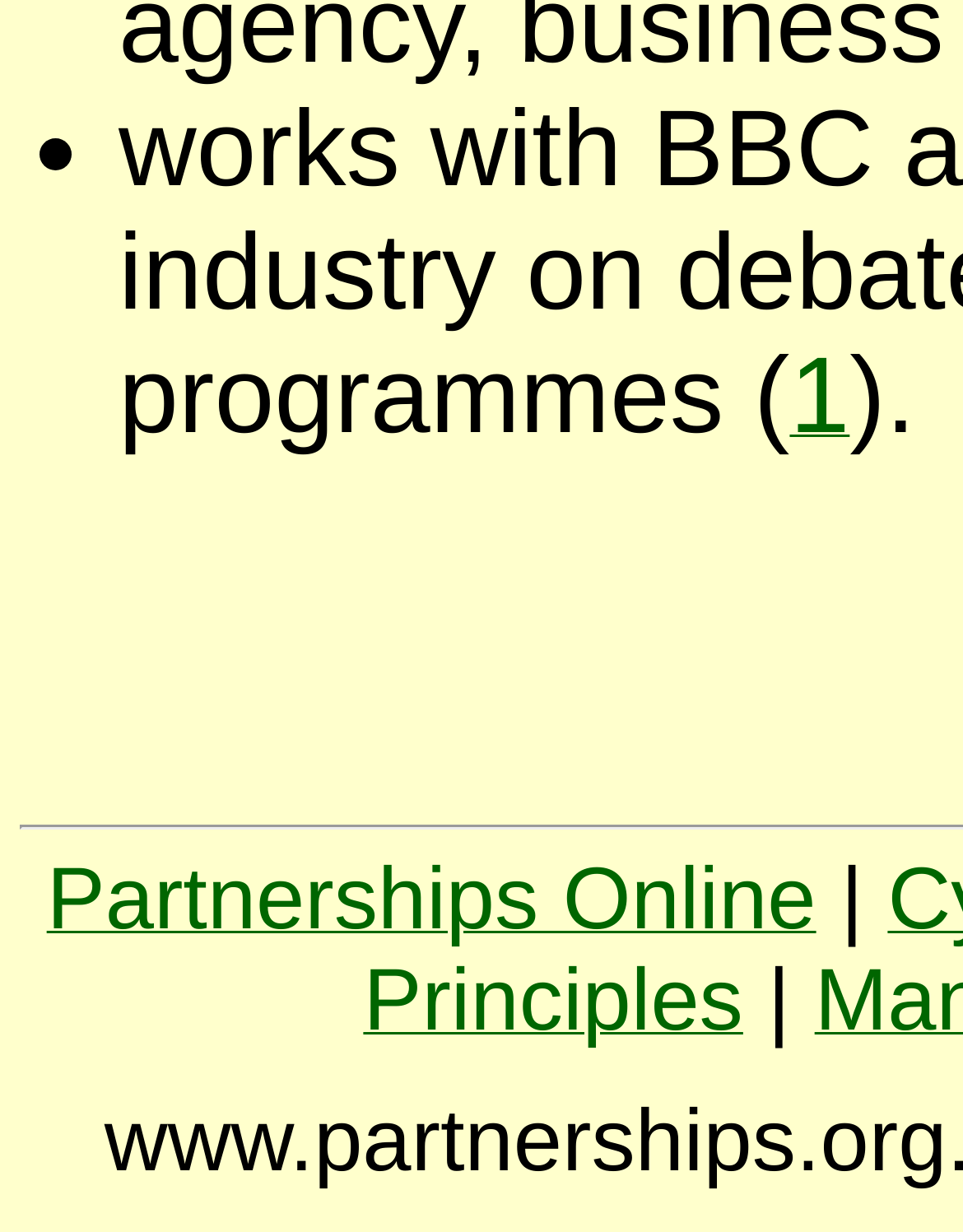Answer the following query with a single word or phrase:
How many links are on the webpage?

4